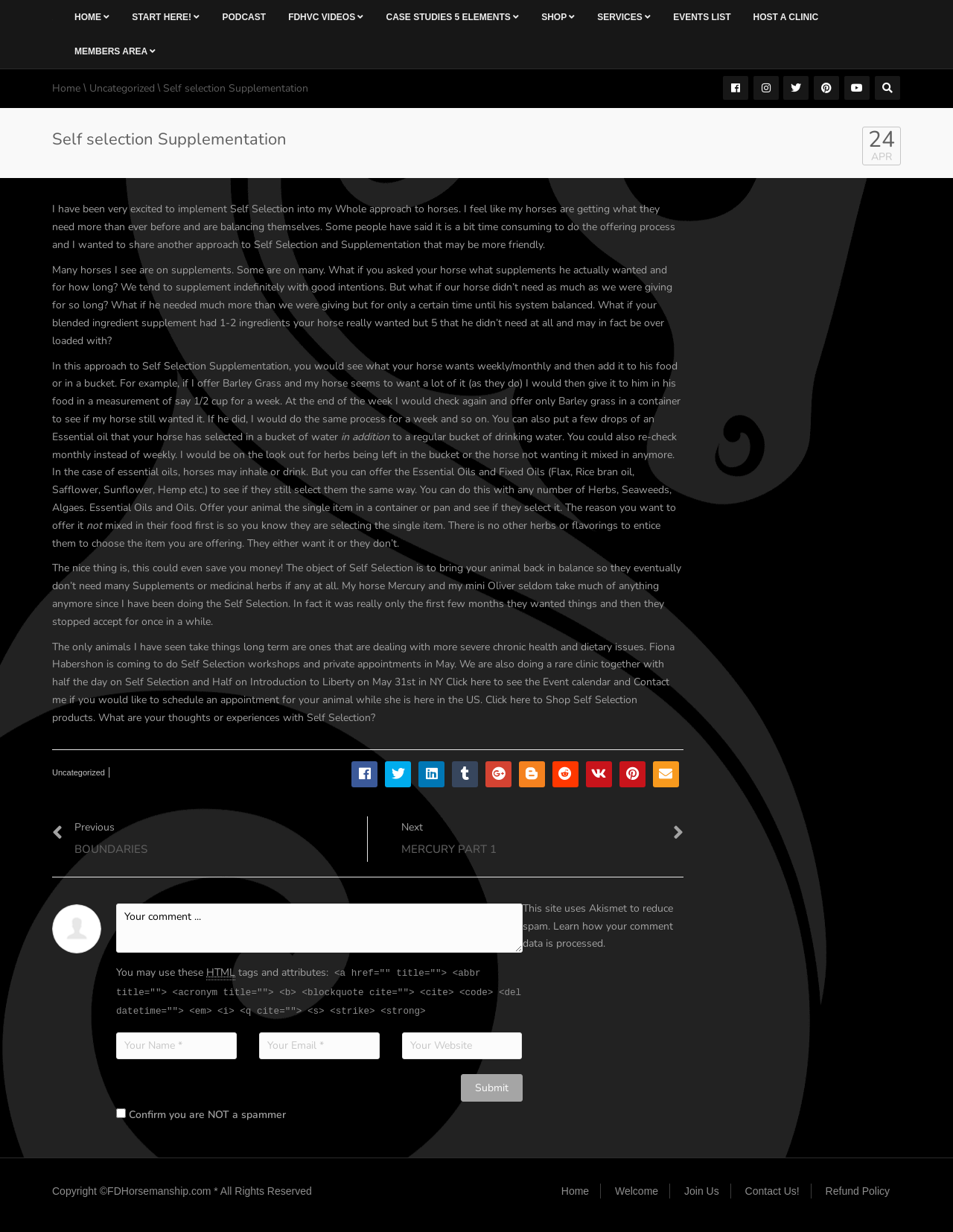What is the author's approach to horse supplementation?
Answer briefly with a single word or phrase based on the image.

Self selection